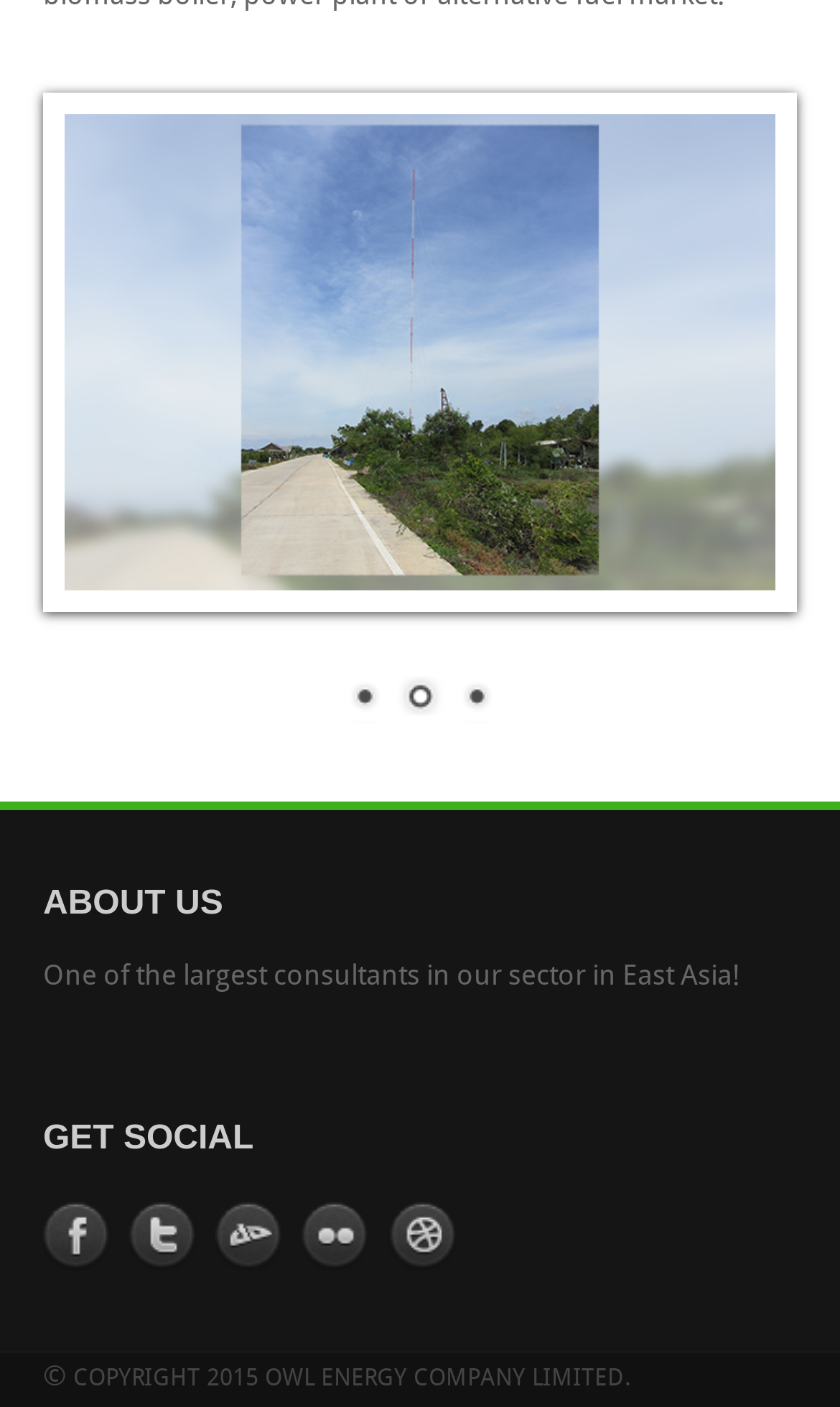Extract the bounding box coordinates for the described element: "1". The coordinates should be represented as four float numbers between 0 and 1: [left, top, right, bottom].

[0.405, 0.48, 0.462, 0.513]